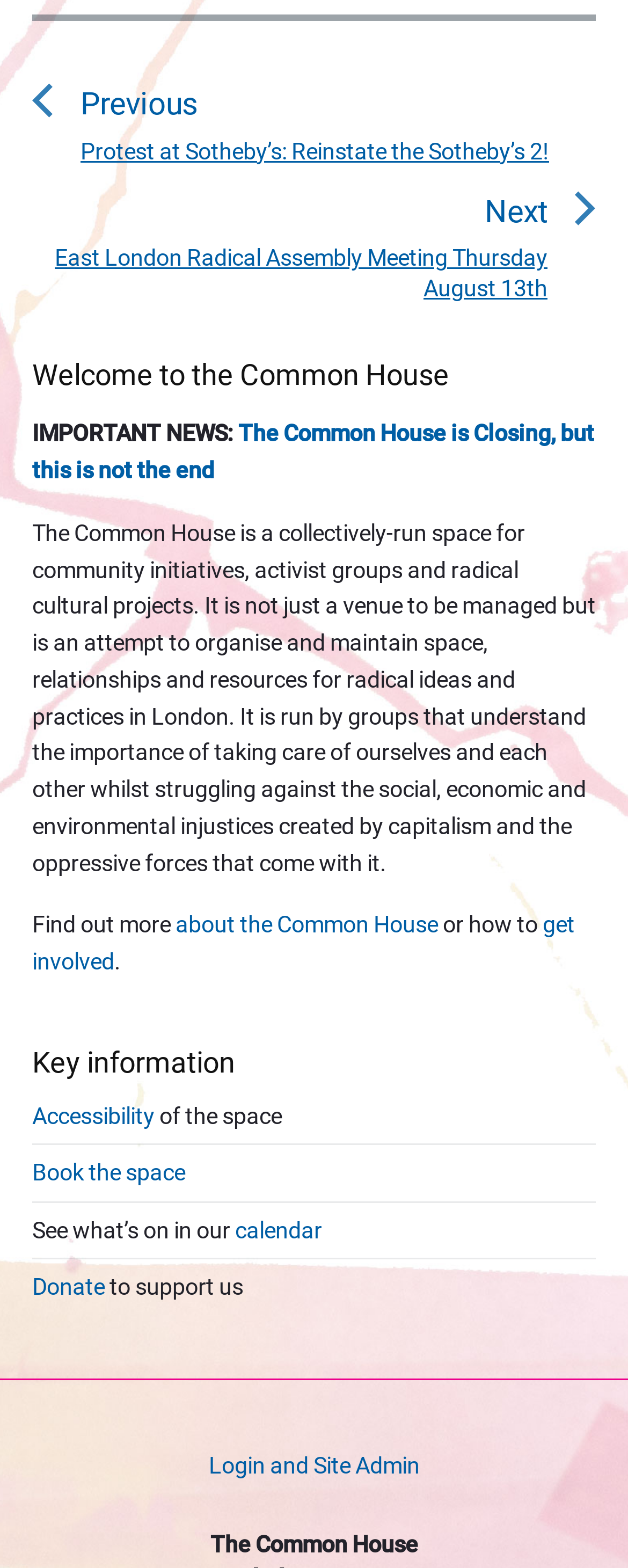Please identify the bounding box coordinates of the element that needs to be clicked to execute the following command: "Donate to support us". Provide the bounding box using four float numbers between 0 and 1, formatted as [left, top, right, bottom].

[0.051, 0.813, 0.167, 0.829]